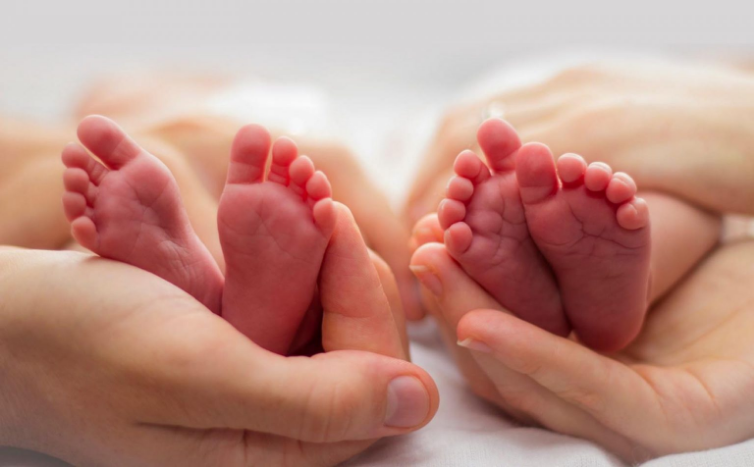Please provide a brief answer to the following inquiry using a single word or phrase:
What is the theme of the article associated with the image?

How do twins happen?